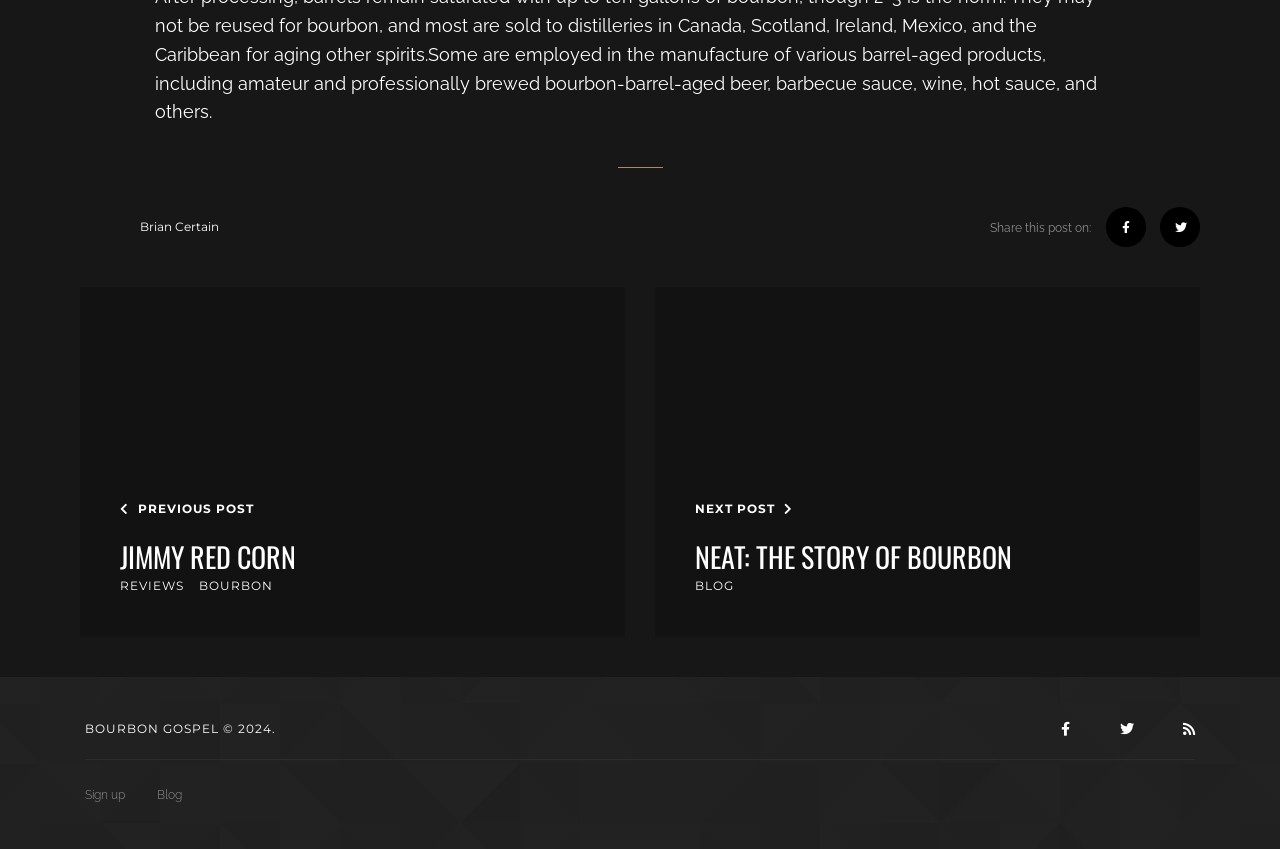Please indicate the bounding box coordinates for the clickable area to complete the following task: "Click on the 'JIMMY RED CORN' link". The coordinates should be specified as four float numbers between 0 and 1, i.e., [left, top, right, bottom].

[0.094, 0.636, 0.231, 0.675]